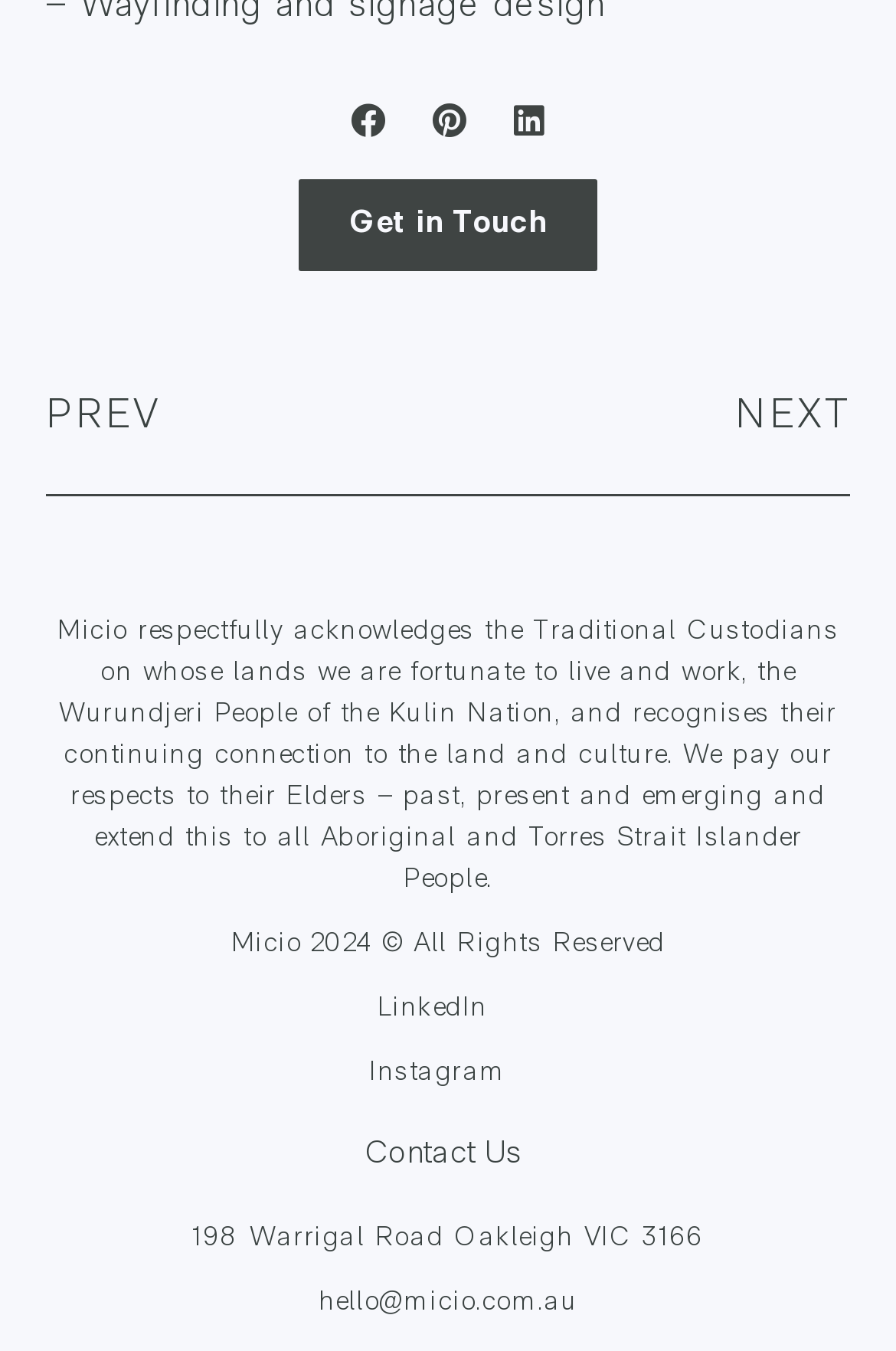Using the provided element description: "Get in Touch", identify the bounding box coordinates. The coordinates should be four floats between 0 and 1 in the order [left, top, right, bottom].

[0.333, 0.132, 0.667, 0.2]